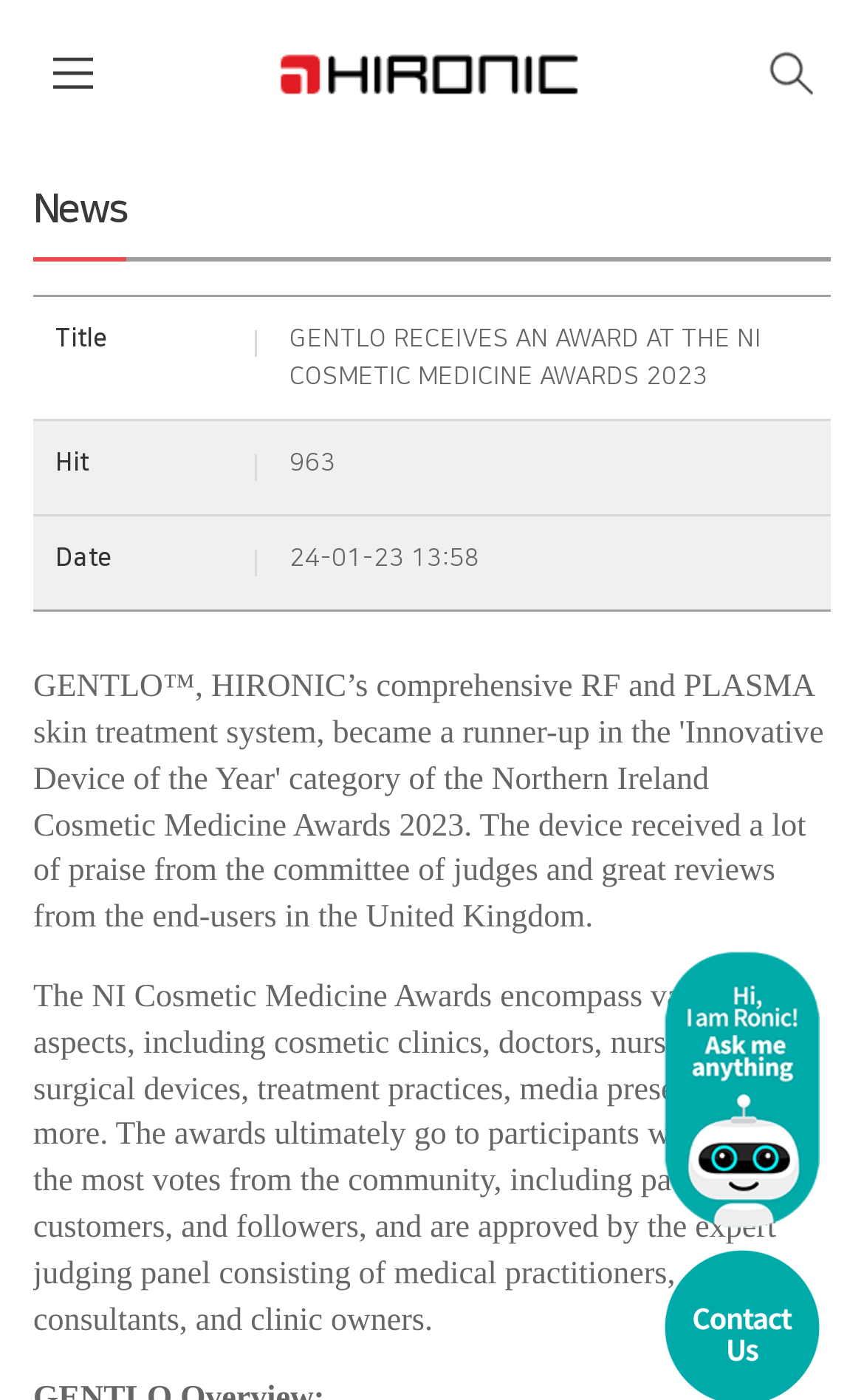Please answer the following question as detailed as possible based on the image: 
How many hits does the news article have?

I found the answer by reading the text '963' which is a StaticText element with bounding box coordinates [0.335, 0.322, 0.389, 0.341]. This text is next to the 'Hit' label, indicating the number of hits the news article has received.